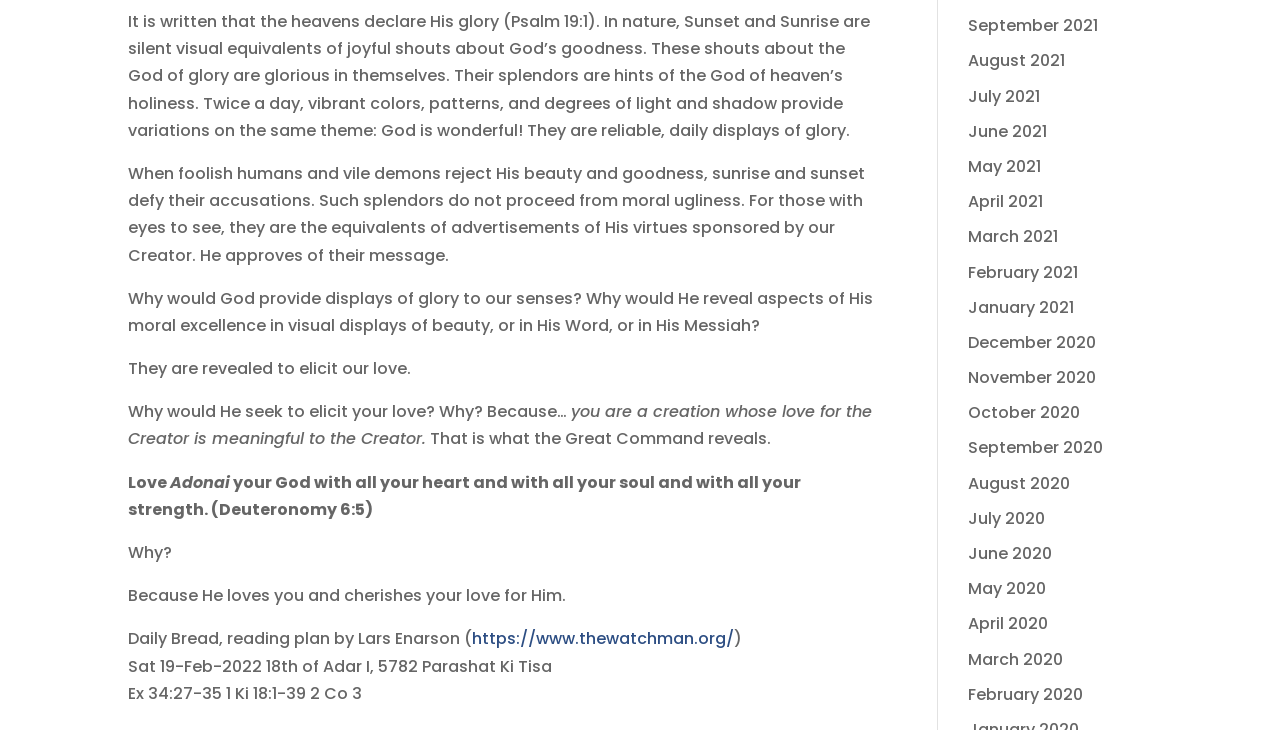What is the format of the links on the right side of the page?
Please use the image to deliver a detailed and complete answer.

The links on the right side of the page appear to be monthly archives, with each link labeled with a month and year (e.g. 'September 2021', 'August 2021', etc.). This suggests that the webpage is a blog or journal with regular updates, and the links allow users to access past entries by month.